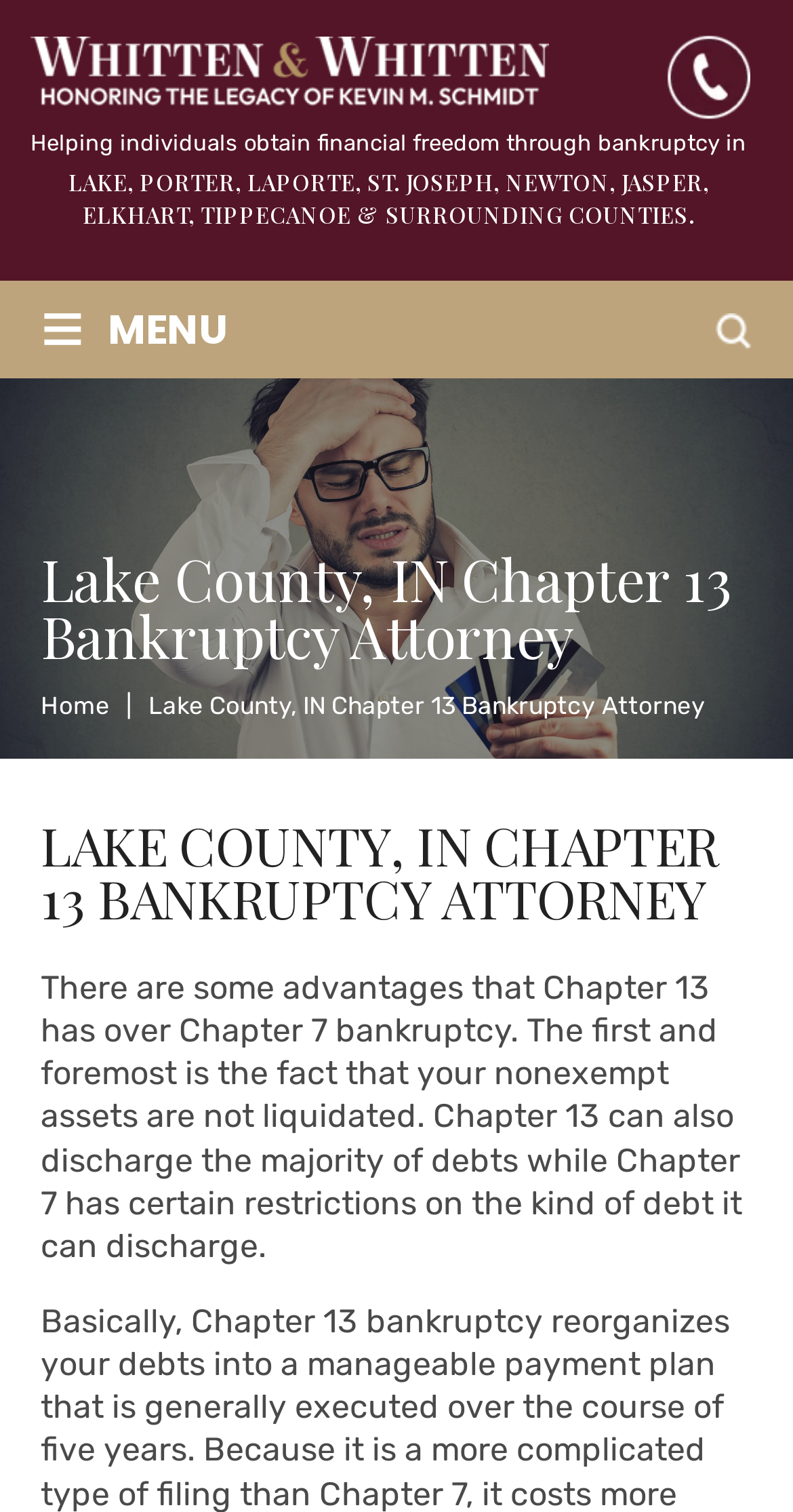Identify the bounding box of the HTML element described as: "(219) 763-6012".

[0.838, 0.023, 0.946, 0.079]